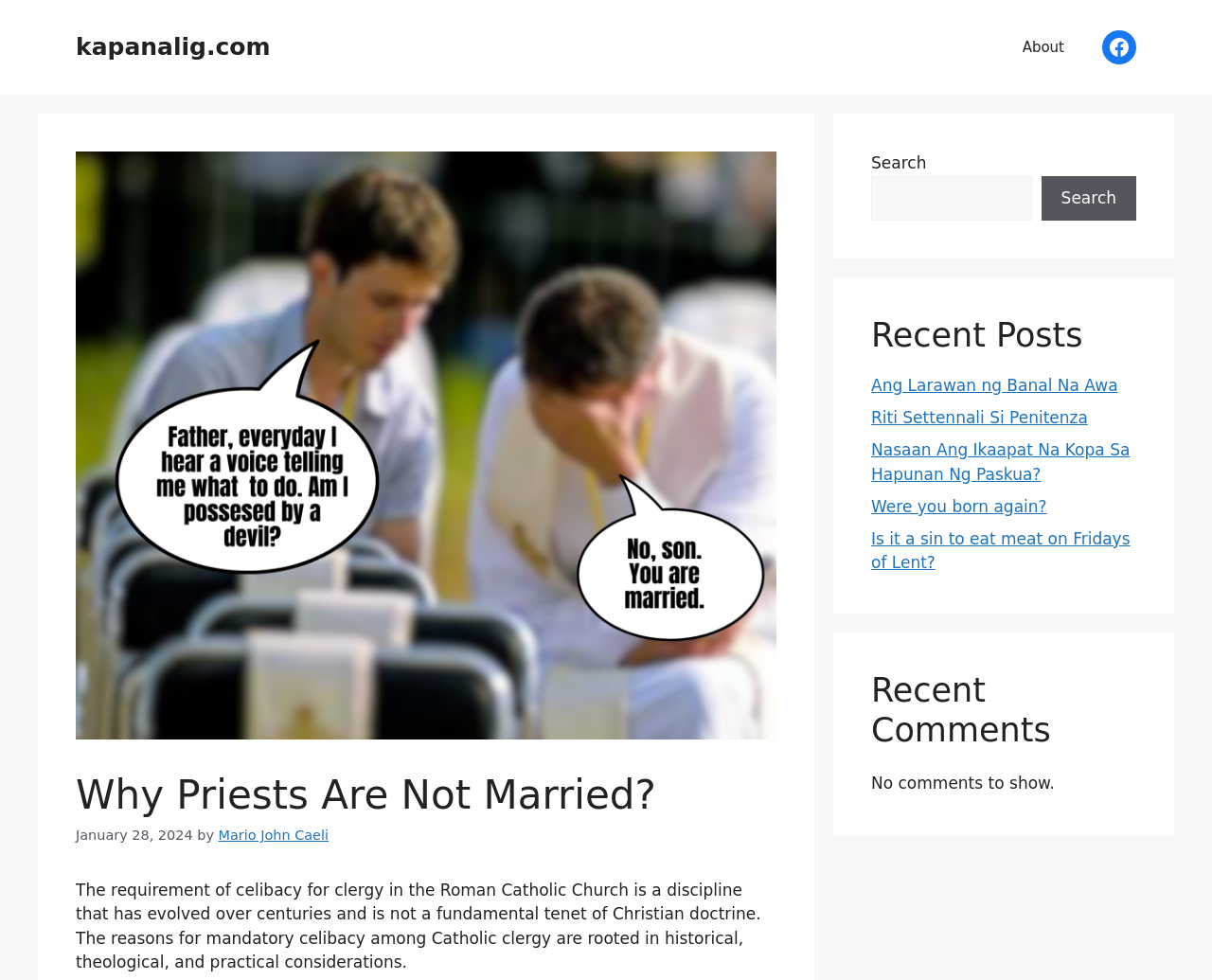Please provide a one-word or phrase answer to the question: 
How many recent posts are shown?

5